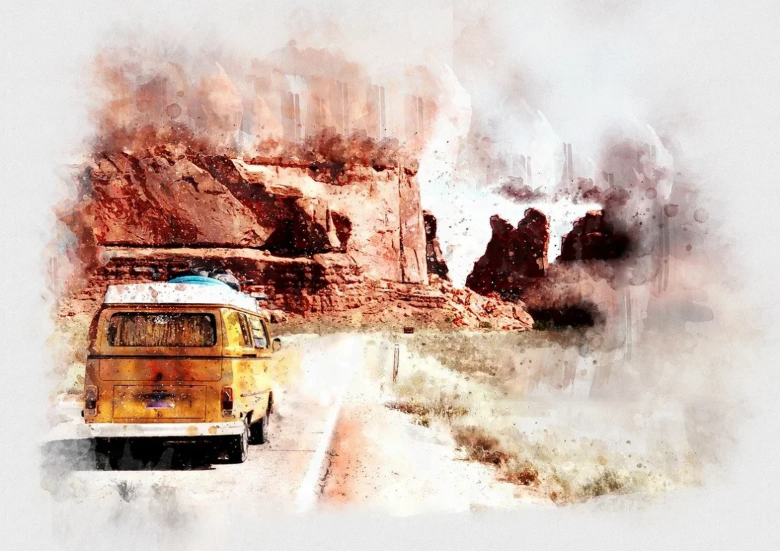Describe the image with as much detail as possible.

The image showcases a picturesque scene of a vintage yellow automobile traveling along a winding road, flanked by striking red rock formations. The artistic watercolor effect adds a dreamy quality to the landscape, with soft hues and splashes of color blending harmoniously. This idyllic tableau suggests themes of adventure and exploration, inviting viewers to imagine a journey through breathtaking natural scenery. The scene evokes a sense of nostalgia and freedom, reminiscent of road trips and the open road, making it an inspiring backdrop for discussions on travel and education in a broader context.